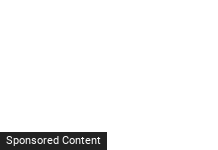Explain in detail what you see in the image.

This image features a banner that reads "Sponsored Content" prominently displayed at the bottom. The design emphasizes its purpose as a label for promotional material, indicating that the content connected to it may be paid for or sponsored by third-party entities. This type of content is commonly found in online articles, blogs, or media platforms, aimed at providing advertising while maintaining a clear distinction to the audience that it is separate from editorial content. The simple black background and white text create a striking contrast, ensuring visibility and clarity for readers.